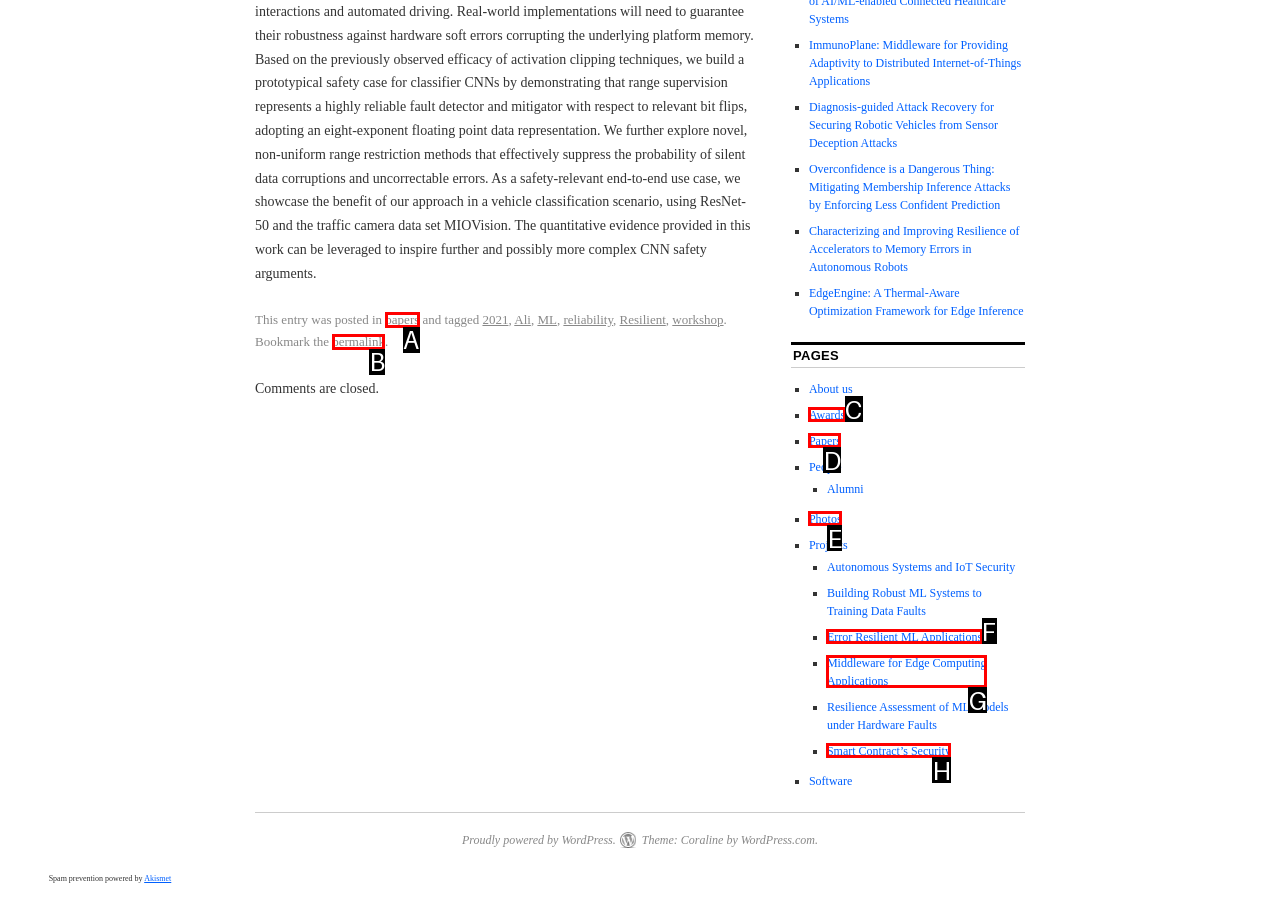Which UI element matches this description: parent_node: Site web name="url"?
Reply with the letter of the correct option directly.

None